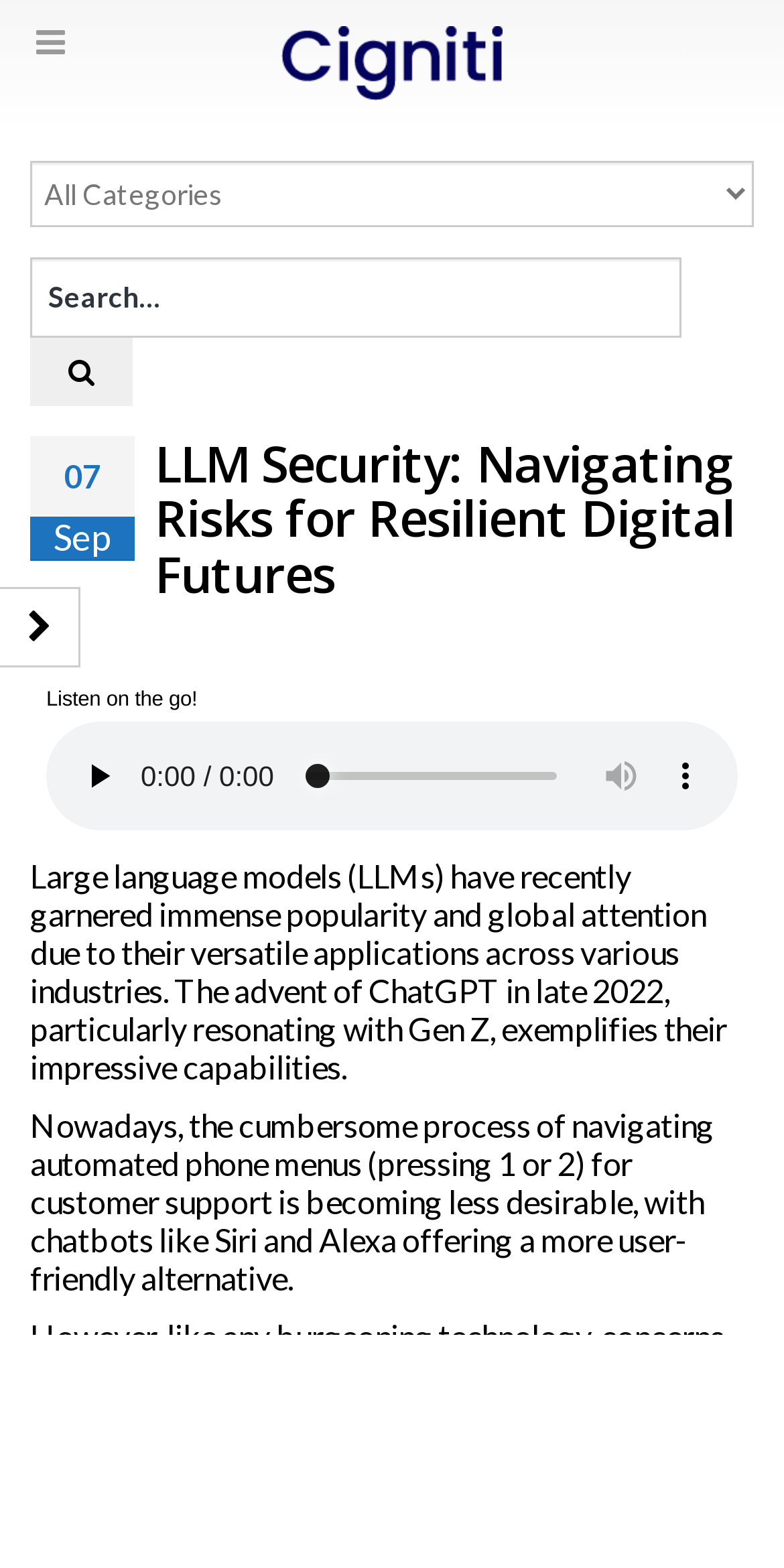Locate the heading on the webpage and return its text.

LLM Security: Navigating Risks for Resilient Digital Futures